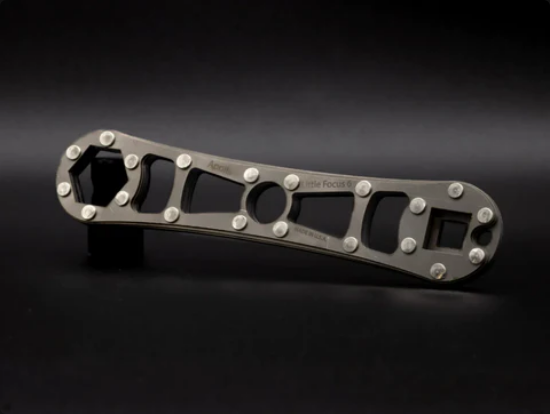Using the information from the screenshot, answer the following question thoroughly:
What is the background color of the image?

The caption states that the tool is placed against a dark background, which accentuates its contours and functionality. This suggests that the background color of the image is dark.